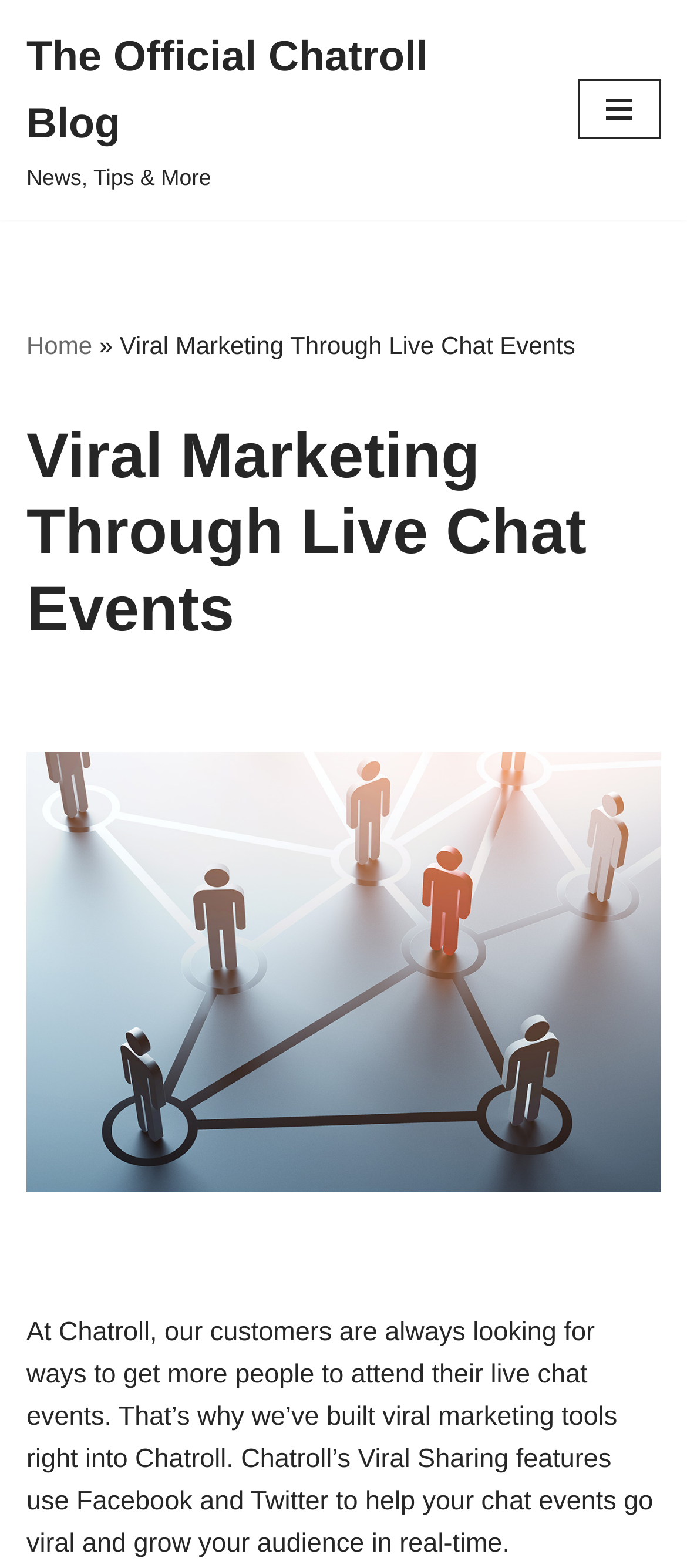Identify and provide the text content of the webpage's primary headline.

Viral Marketing Through Live Chat Events